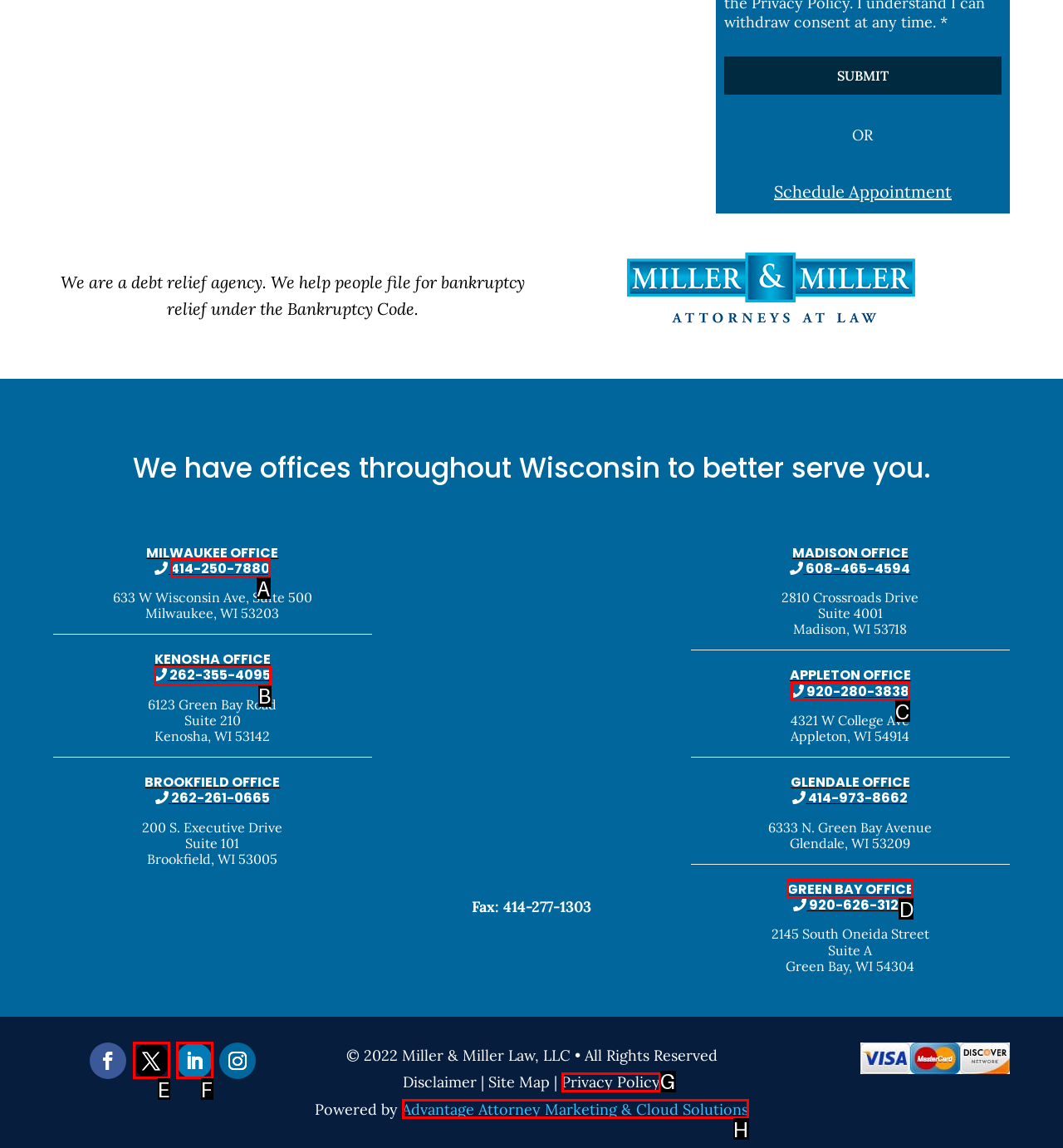Determine the appropriate lettered choice for the task: Call the KENOSHA OFFICE. Reply with the correct letter.

B